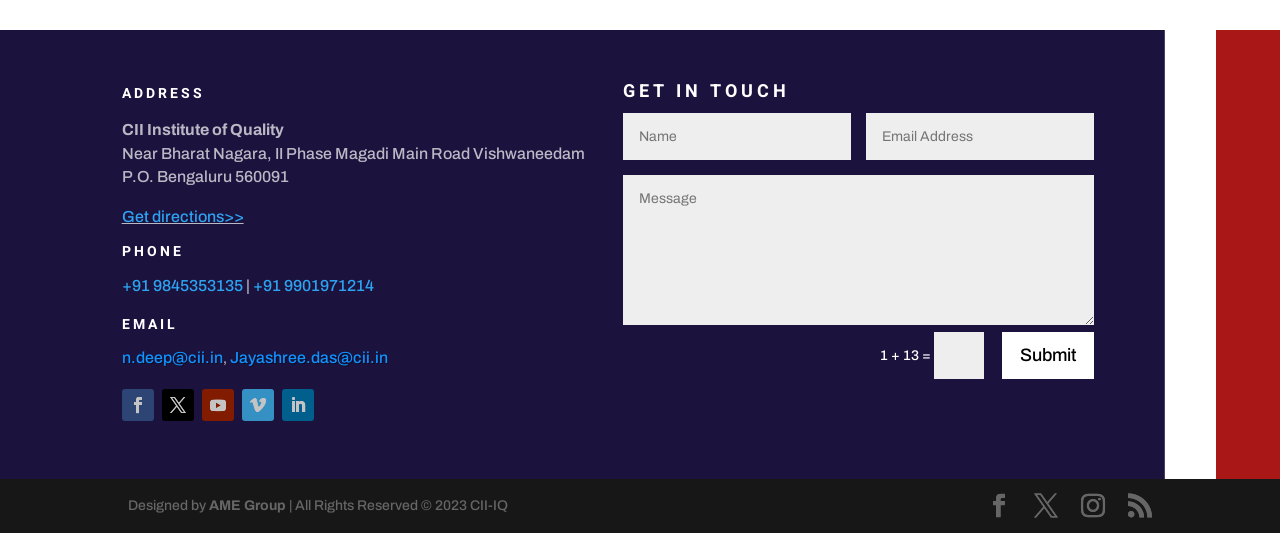Use one word or a short phrase to answer the question provided: 
What is the copyright year of CII-IQ?

2023